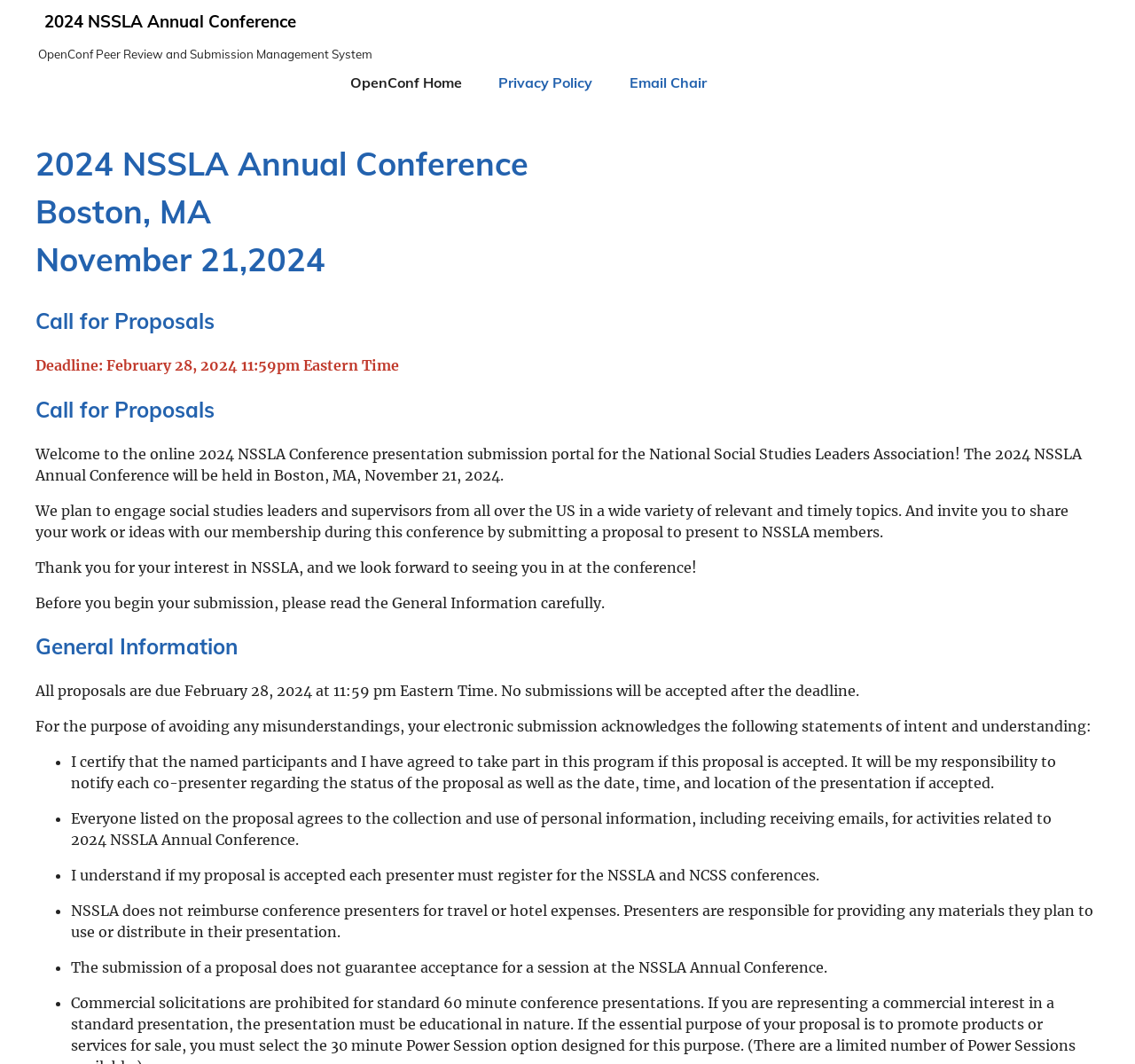What is not reimbursed by NSSLA for conference presenters?
Examine the image and provide an in-depth answer to the question.

According to the 'General Information' section, NSSLA does not reimburse conference presenters for travel or hotel expenses, as stated in the text 'NSSLA does not reimburse conference presenters for travel or hotel expenses.'